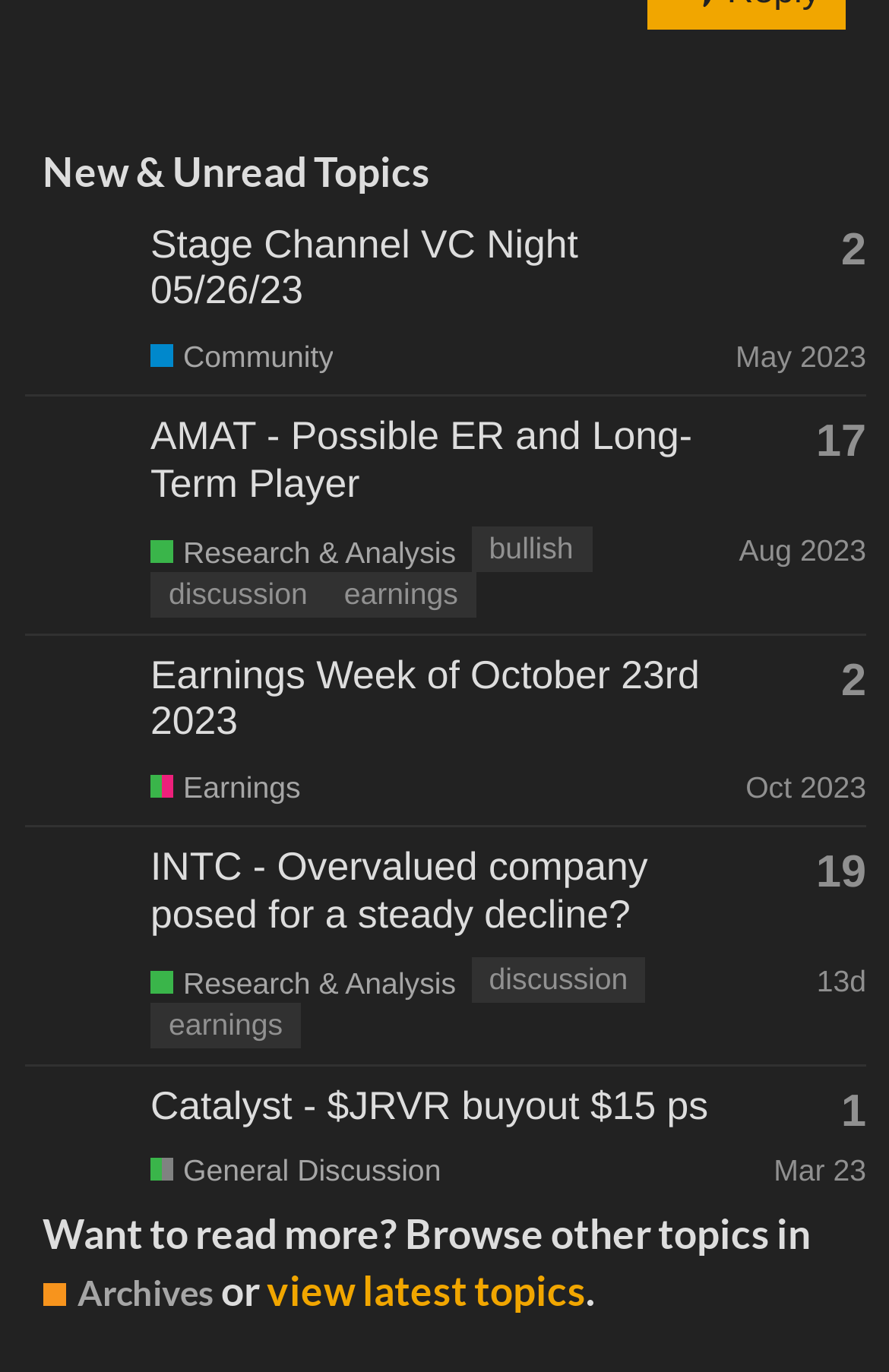Calculate the bounding box coordinates for the UI element based on the following description: "Research & Analysis". Ensure the coordinates are four float numbers between 0 and 1, i.e., [left, top, right, bottom].

[0.169, 0.705, 0.513, 0.731]